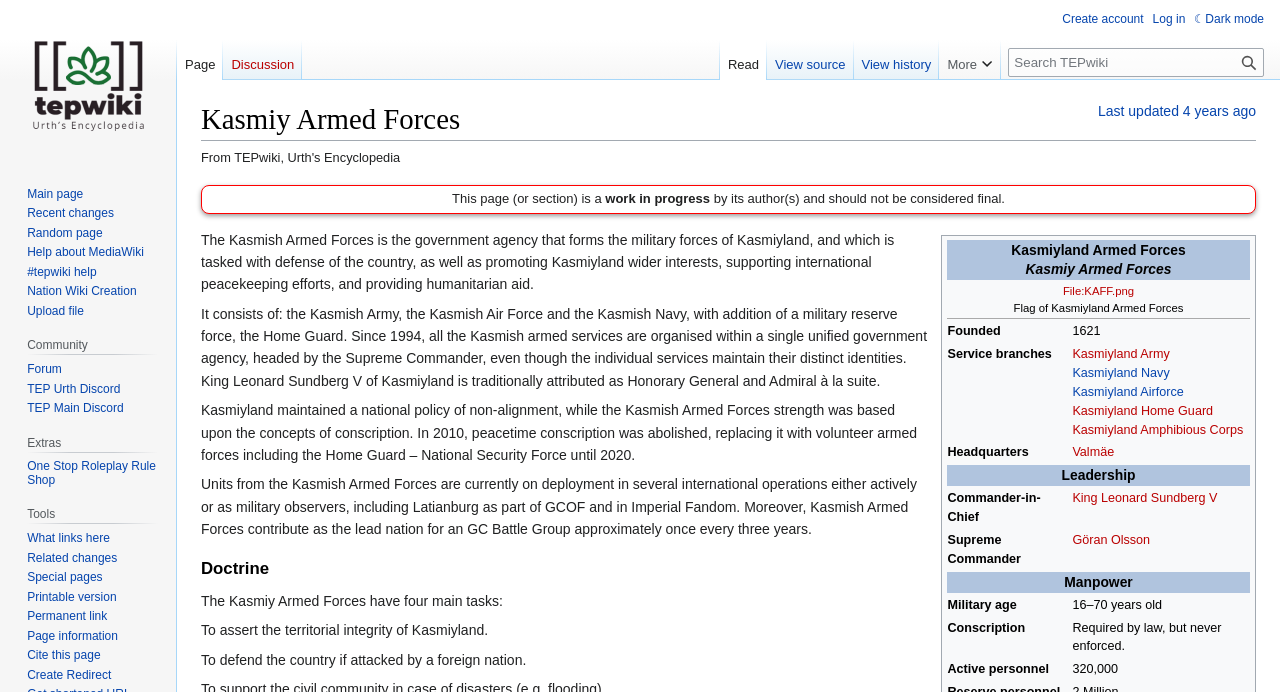Determine the bounding box coordinates of the clickable area required to perform the following instruction: "Visit the main page". The coordinates should be represented as four float numbers between 0 and 1: [left, top, right, bottom].

[0.006, 0.0, 0.131, 0.231]